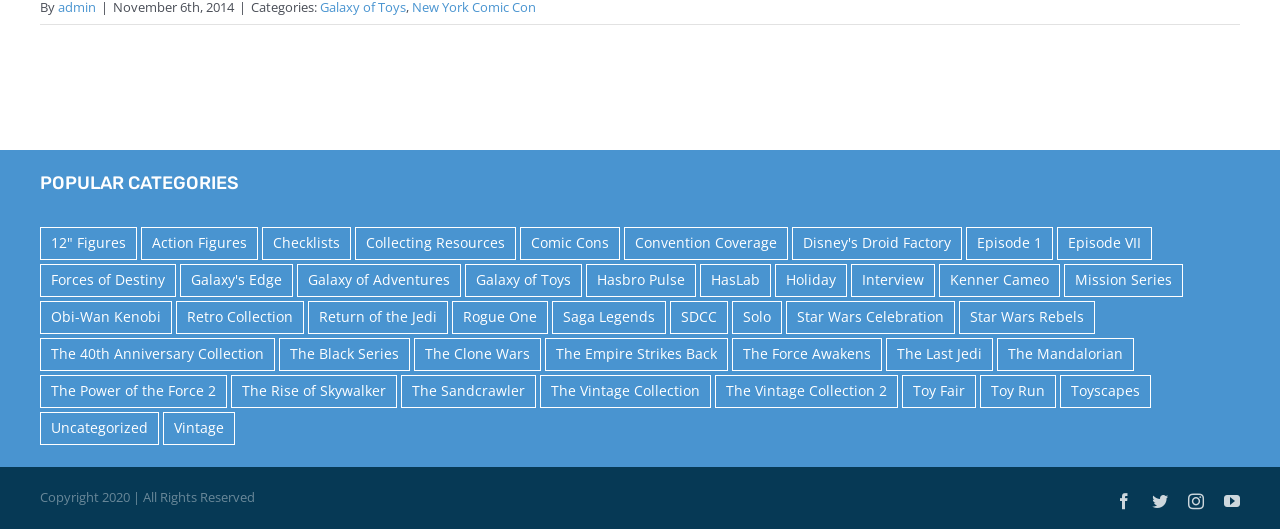Determine the bounding box coordinates for the clickable element to execute this instruction: "Visit Facebook page". Provide the coordinates as four float numbers between 0 and 1, i.e., [left, top, right, bottom].

[0.872, 0.931, 0.884, 0.962]